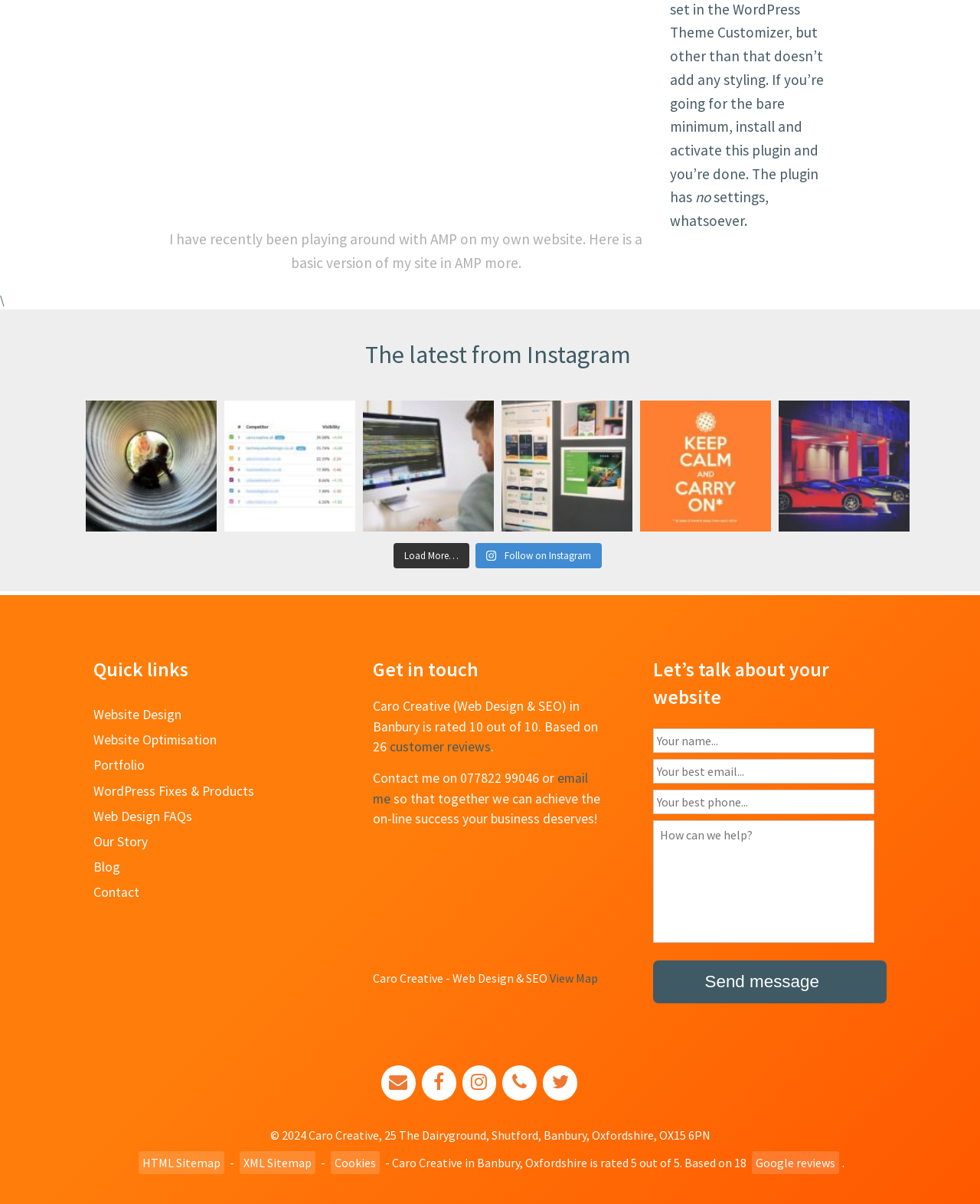Identify the bounding box coordinates for the region of the element that should be clicked to carry out the instruction: "Follow on Instagram". The bounding box coordinates should be four float numbers between 0 and 1, i.e., [left, top, right, bottom].

[0.485, 0.451, 0.614, 0.472]